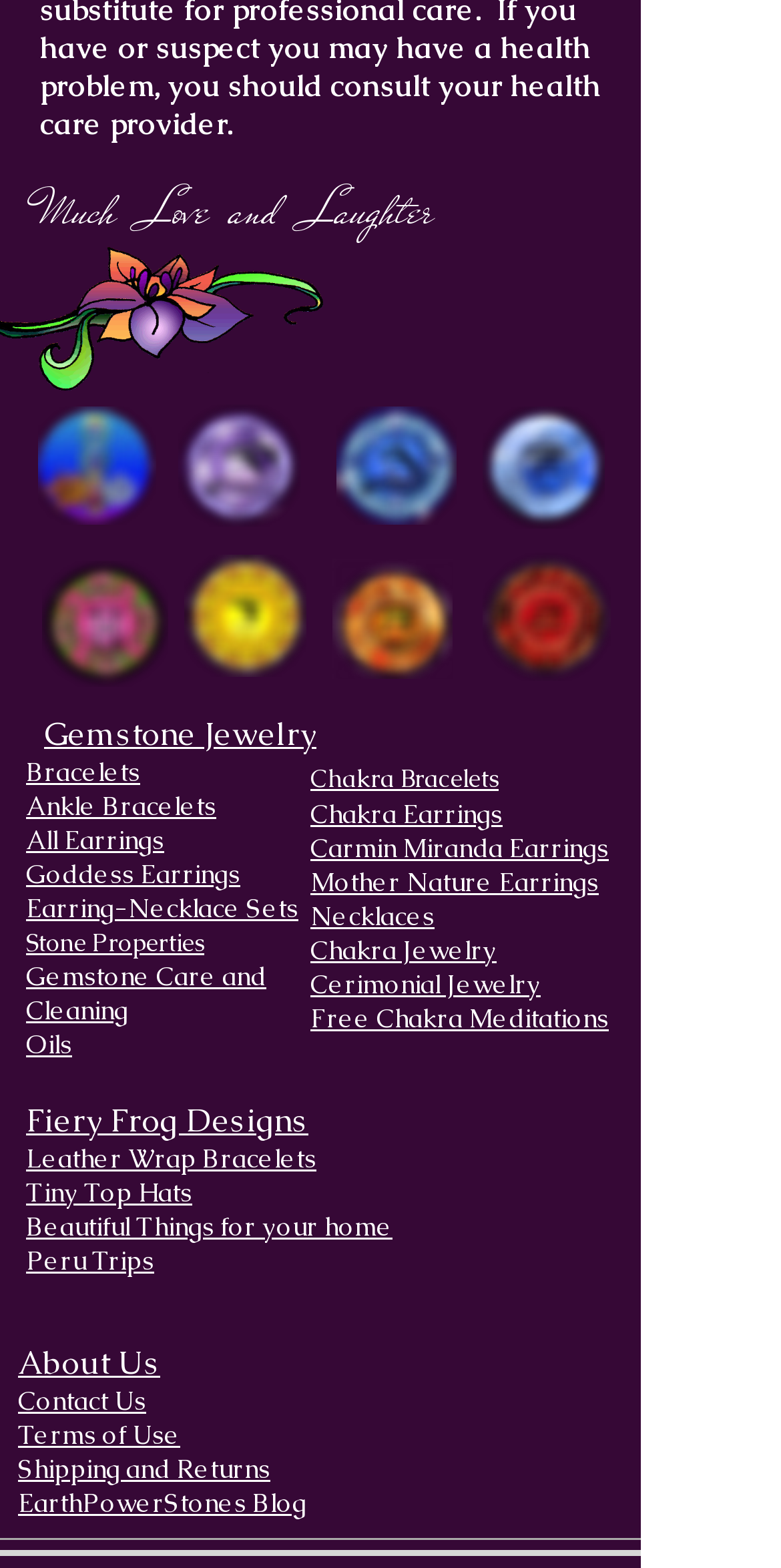Extract the bounding box coordinates of the UI element described: "Show Mobile Navigation". Provide the coordinates in the format [left, top, right, bottom] with values ranging from 0 to 1.

None